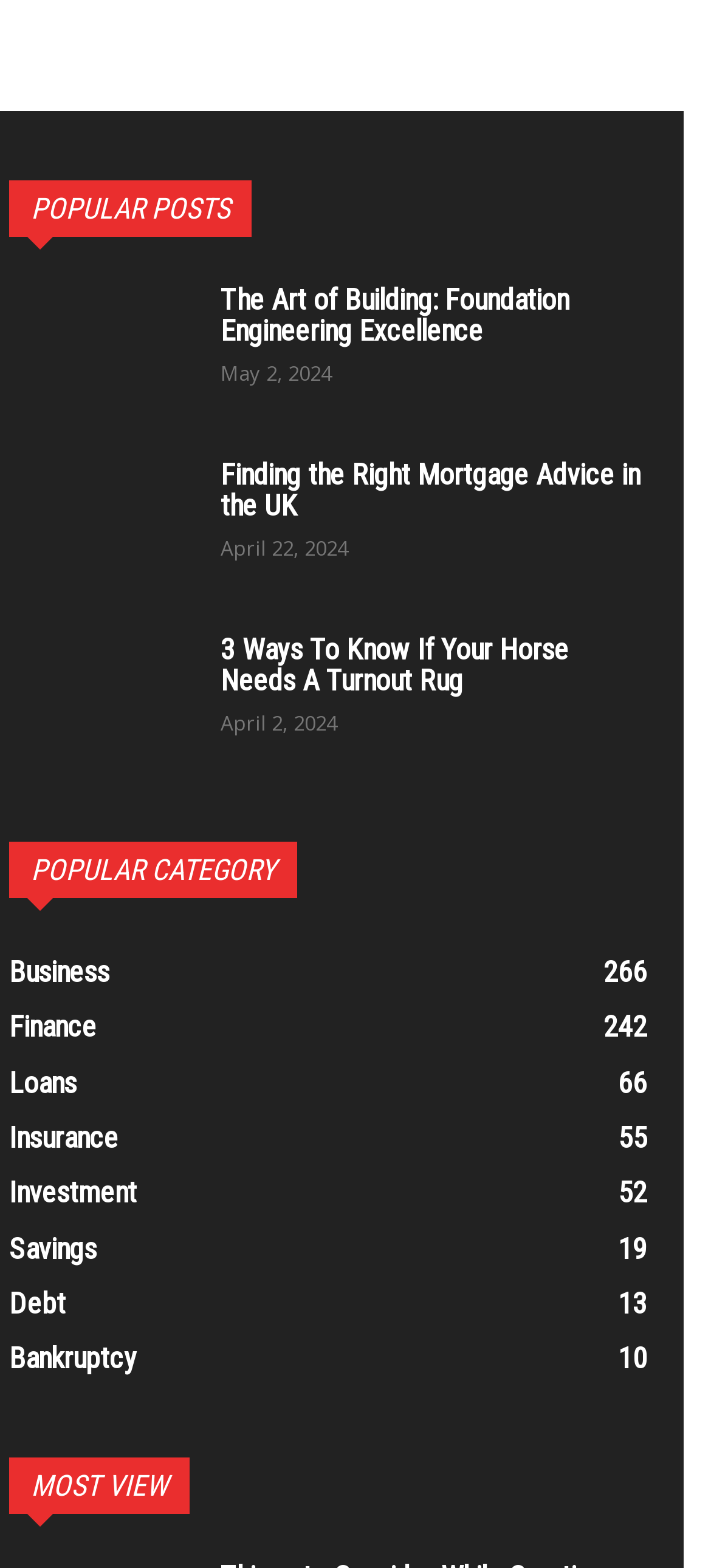Please answer the following question using a single word or phrase: 
How many popular posts are listed?

3